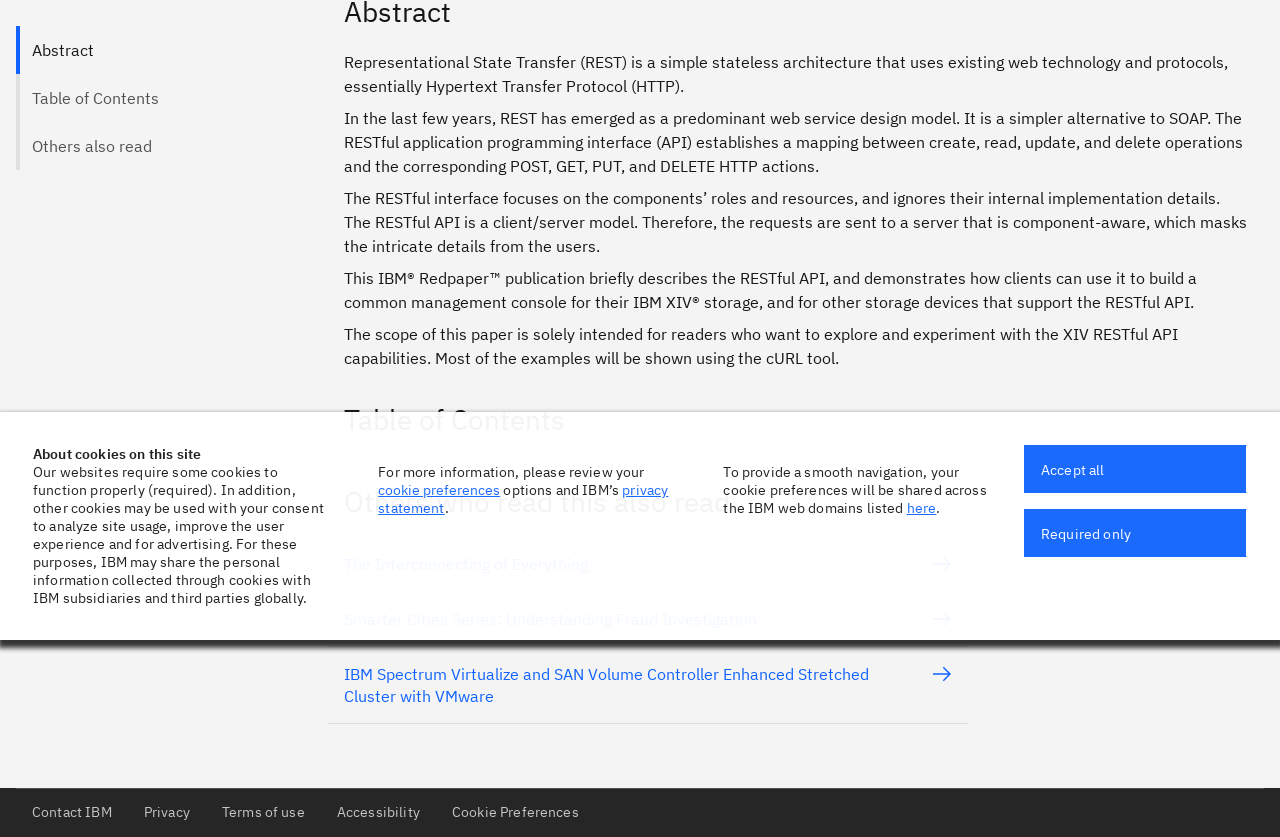Locate and provide the bounding box coordinates for the HTML element that matches this description: "The Interconnecting of Everything".

[0.269, 0.642, 0.744, 0.706]